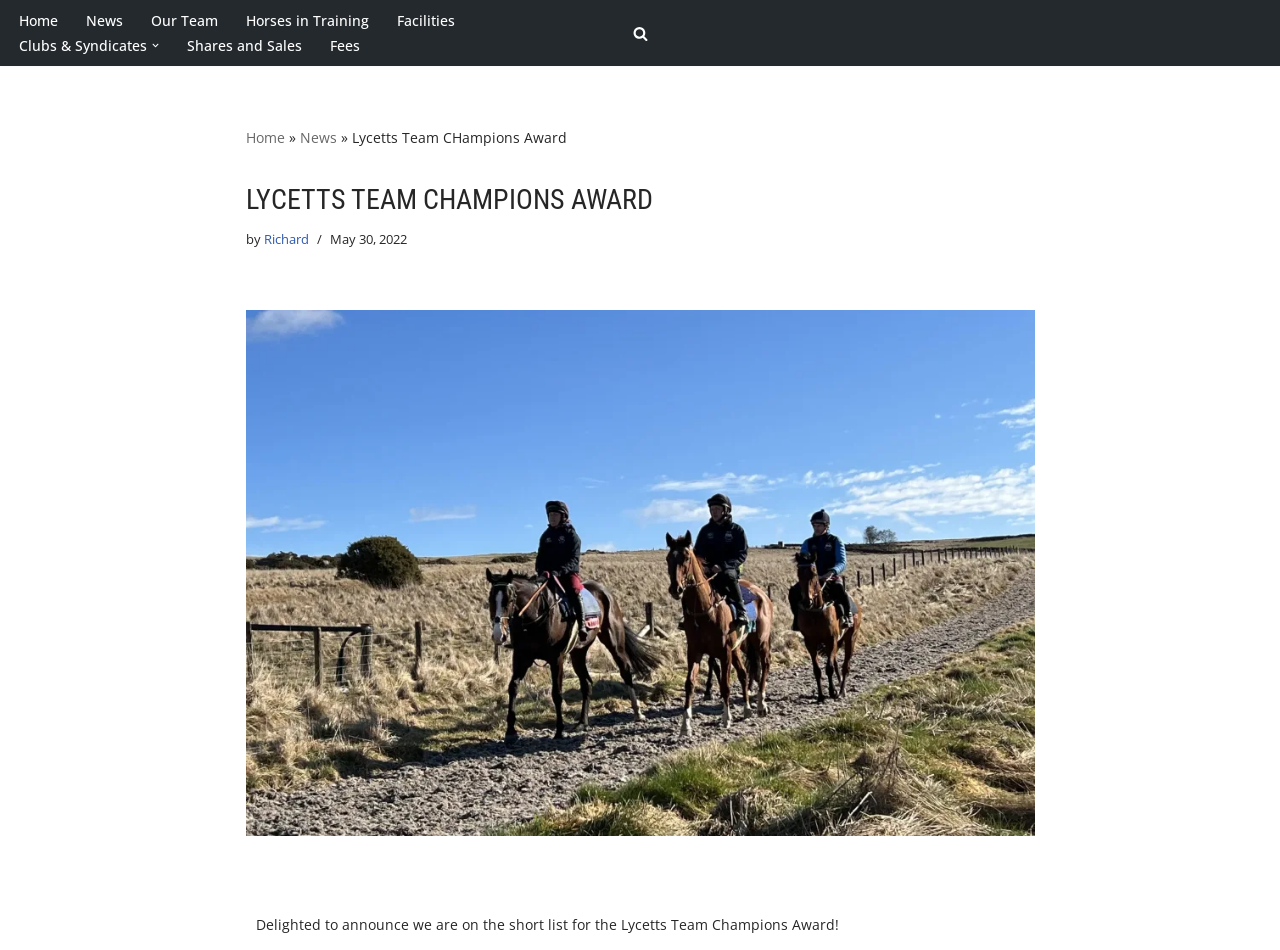Give a concise answer using only one word or phrase for this question:
What is the team's current status in the award?

On the short list